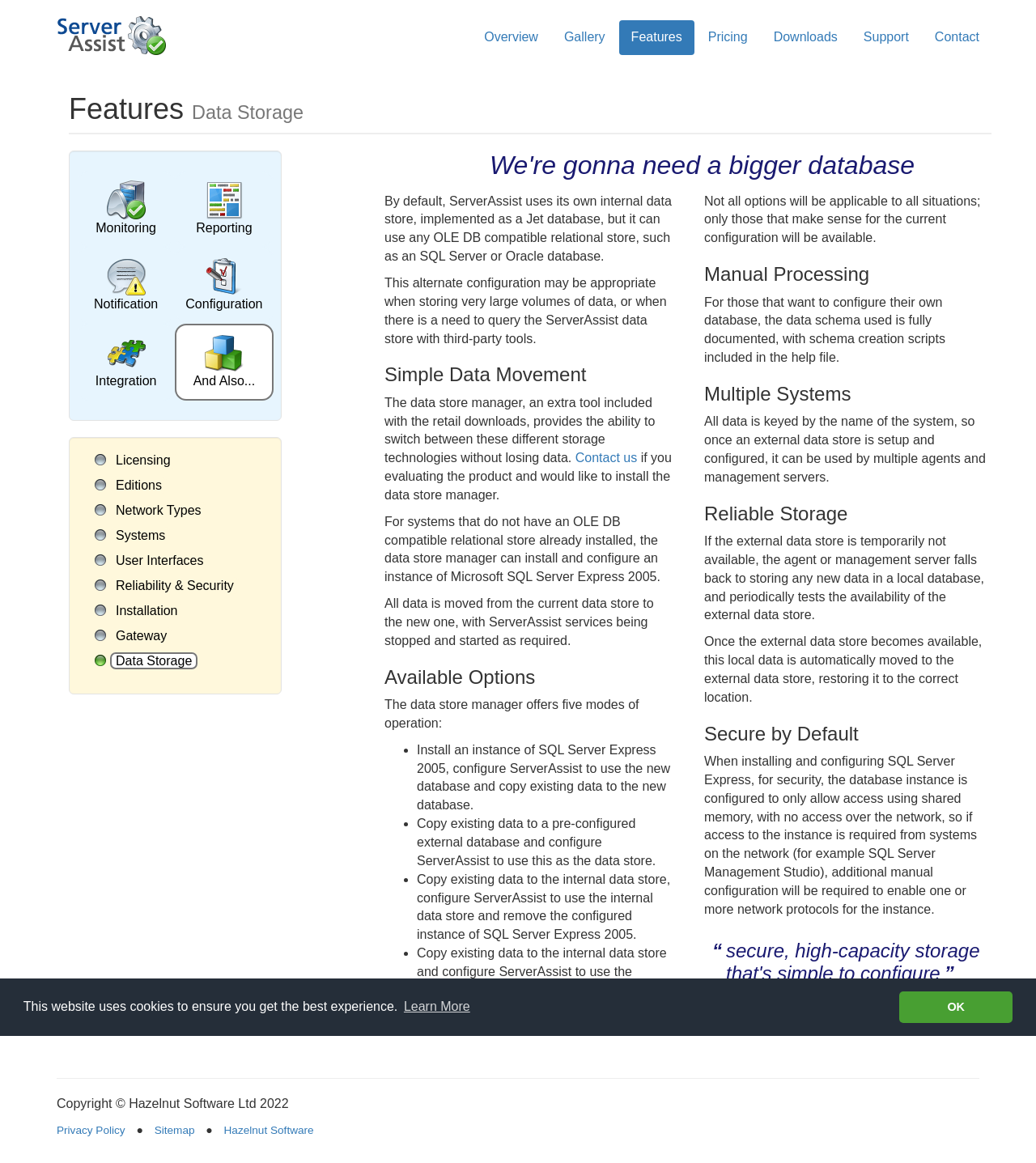Find the bounding box coordinates for the element that must be clicked to complete the instruction: "View Sitemap". The coordinates should be four float numbers between 0 and 1, indicated as [left, top, right, bottom].

[0.149, 0.967, 0.188, 0.977]